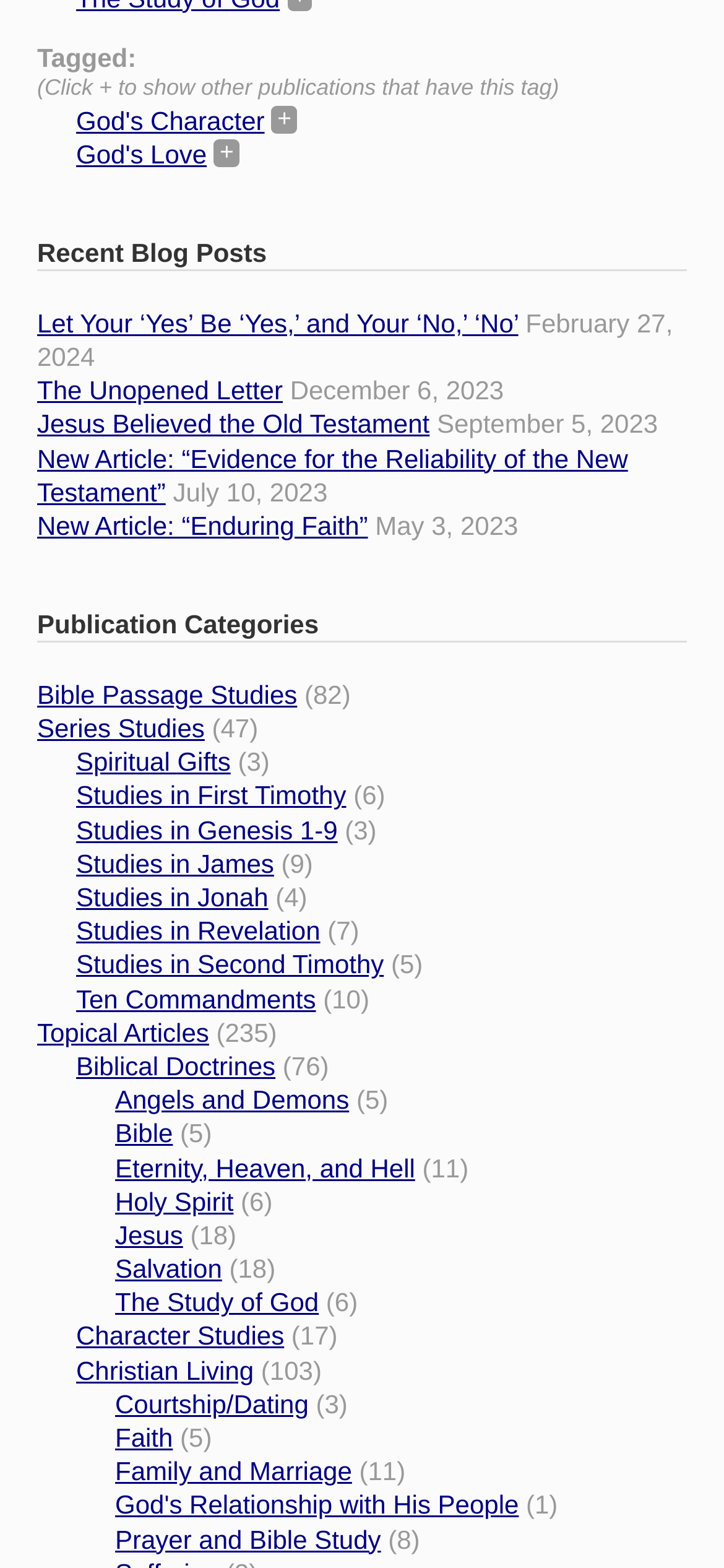Provide the bounding box coordinates of the HTML element this sentence describes: "Studies in Revelation". The bounding box coordinates consist of four float numbers between 0 and 1, i.e., [left, top, right, bottom].

[0.105, 0.584, 0.442, 0.603]